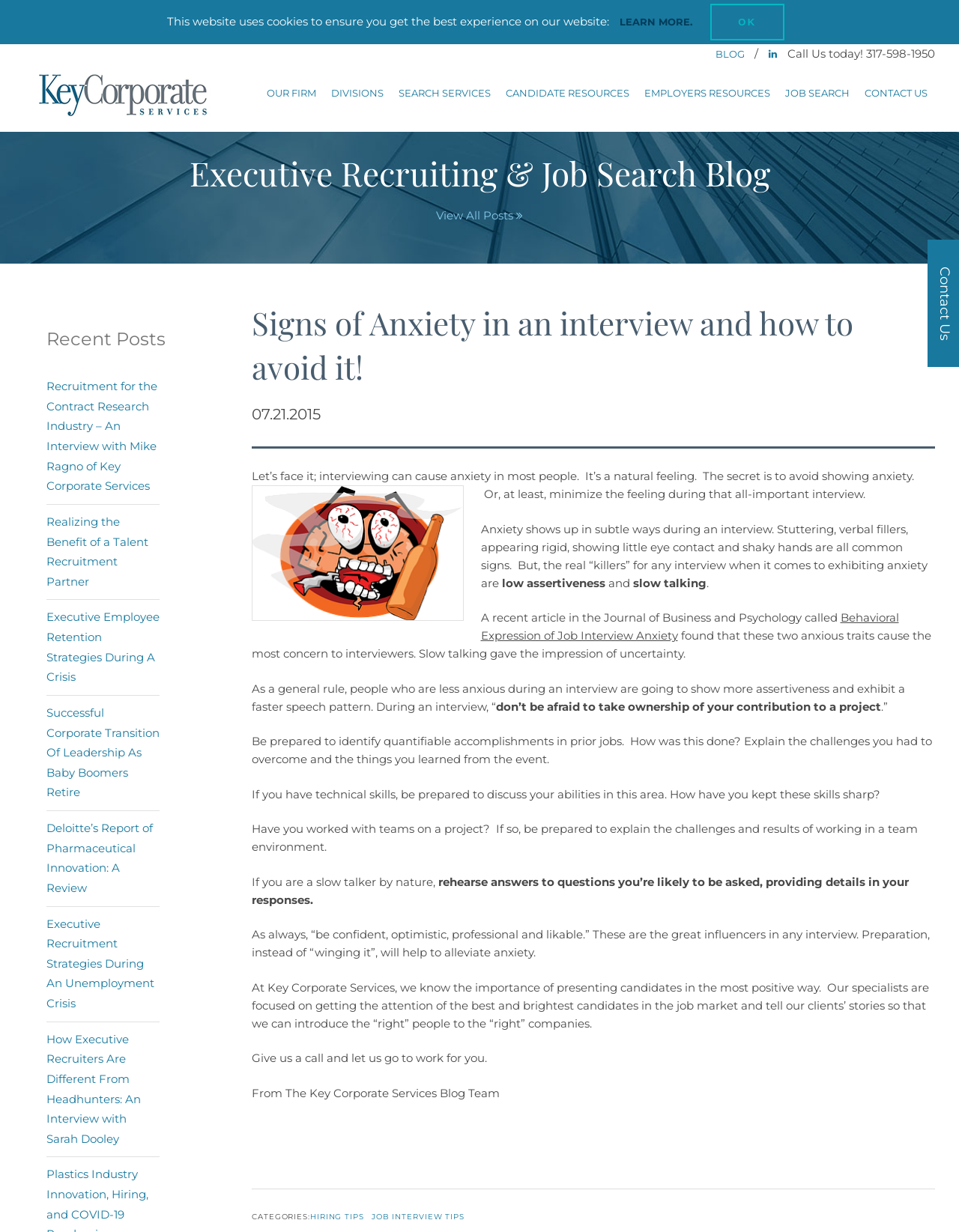Produce an elaborate caption capturing the essence of the webpage.

This webpage is about a blog post titled "Signs of Anxiety in an interview and how to avoid it!" from the Executive Recruiting & Job Search Blog. At the top of the page, there is a notification bar with a message about cookies and two buttons, "LEARN MORE" and "OK". Below this, there is a navigation menu with links to "BLOG", "KEY CORPORATE SERVICES", "OUR FIRM", "DIVISIONS", "SEARCH SERVICES", "CANDIDATE RESOURCES", "EMPLOYERS RESOURCES", "JOB SEARCH", and "CONTACT US".

The main content of the page is the blog post, which is divided into several sections. The post starts with a heading and a brief introduction, followed by a paragraph of text. Below this, there is an image related to anxiety. The post then continues with several paragraphs of text, discussing signs of anxiety in an interview, such as stuttering, verbal fillers, and slow talking, and providing tips on how to avoid showing anxiety during an interview.

To the right of the main content, there is a sidebar with a heading "Recent Posts" and a list of links to other blog posts, including "Recruitment for the Contract Research Industry – An Interview with Mike Ragno of Key Corporate Services", "Realizing the Benefit of a Talent Recruitment Partner", and "Executive Employee Retention Strategies During A Crisis".

At the bottom of the page, there is a section with a heading "CATEGORIES" and links to categories such as "HIRING TIPS" and "JOB INTERVIEW TIPS".